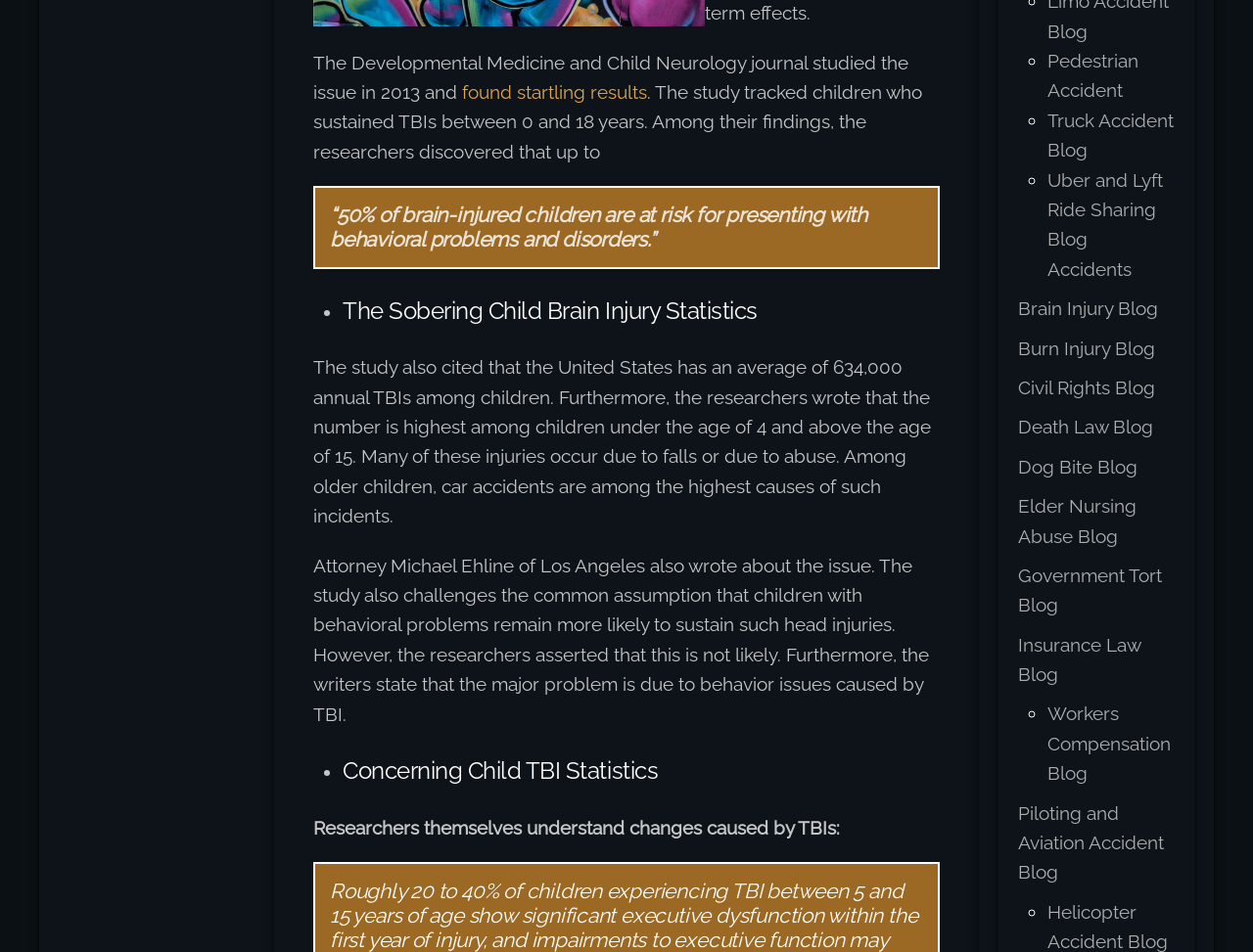Please specify the bounding box coordinates for the clickable region that will help you carry out the instruction: "Share on Facebook".

None